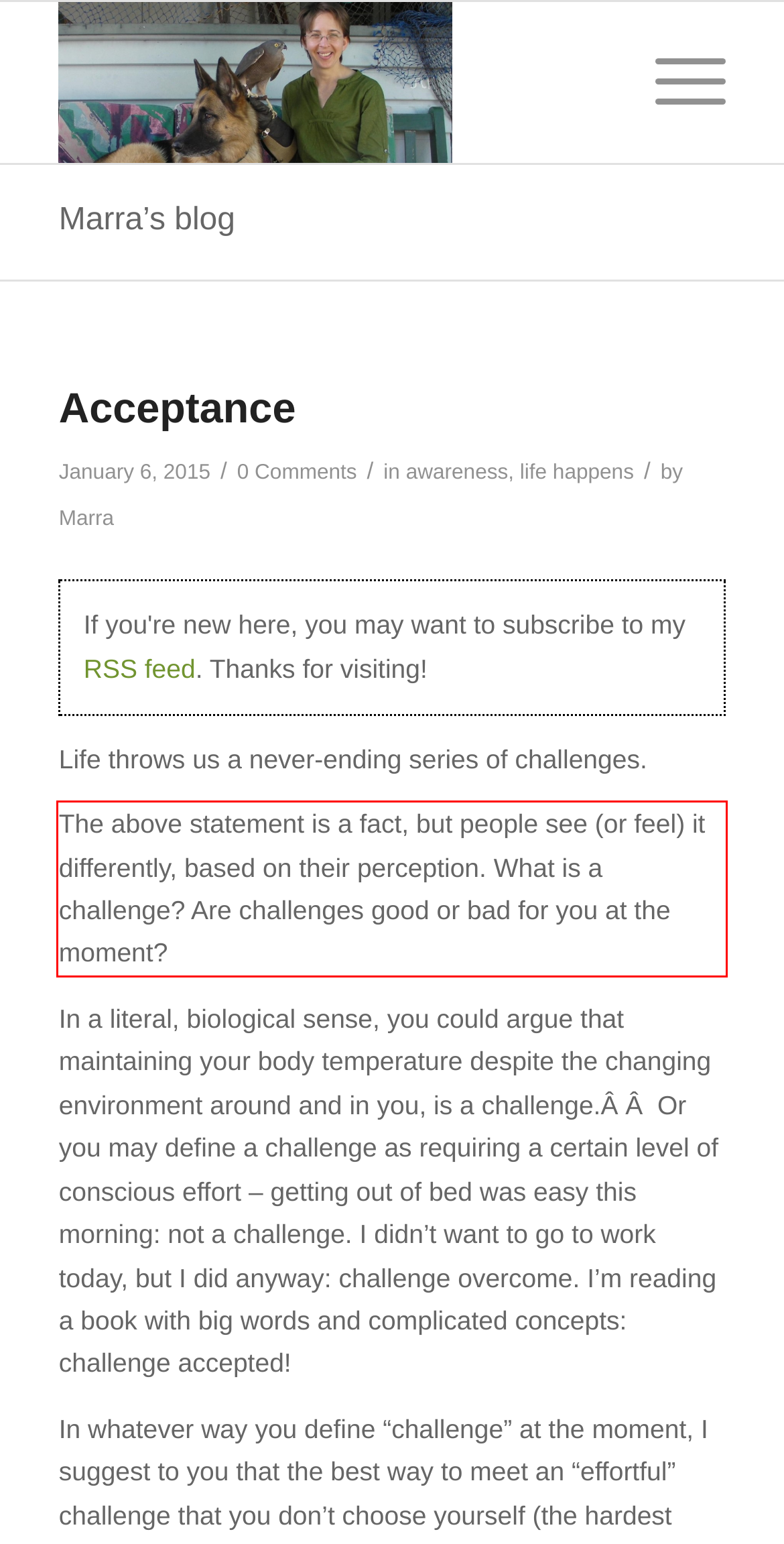Within the screenshot of the webpage, there is a red rectangle. Please recognize and generate the text content inside this red bounding box.

The above statement is a fact, but people see (or feel) it differently, based on their perception. What is a challenge? Are challenges good or bad for you at the moment?